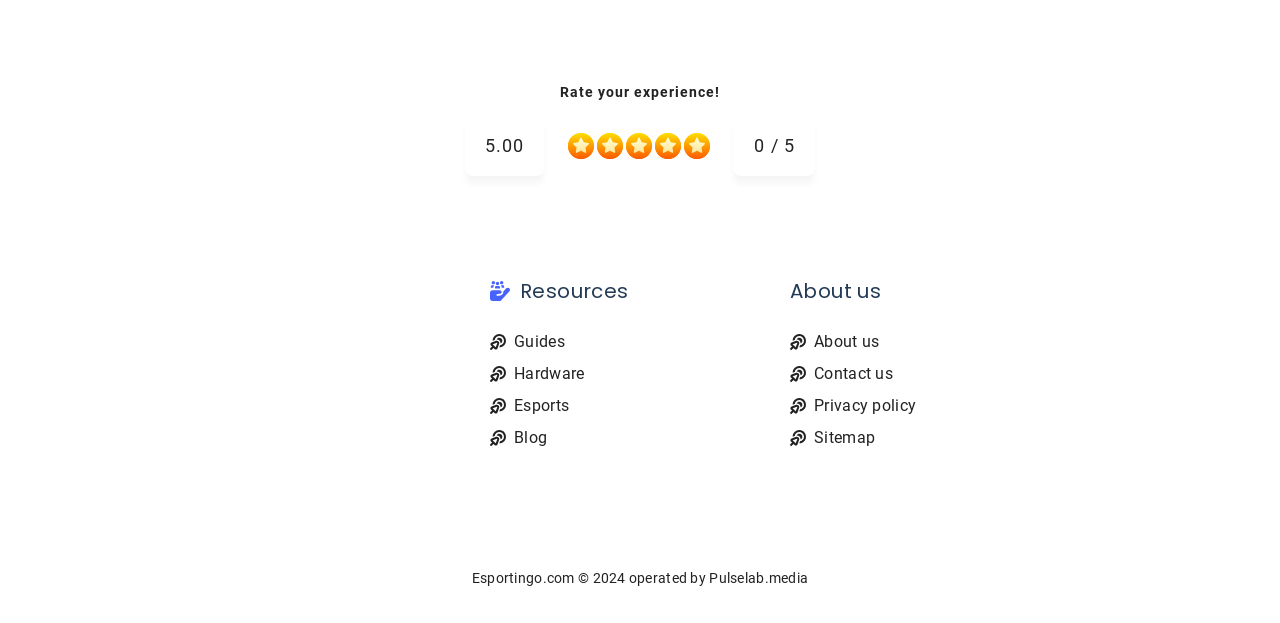Provide a brief response to the question below using one word or phrase:
What is the copyright information?

Esportingo.com © 2024 operated by Pulselab.media